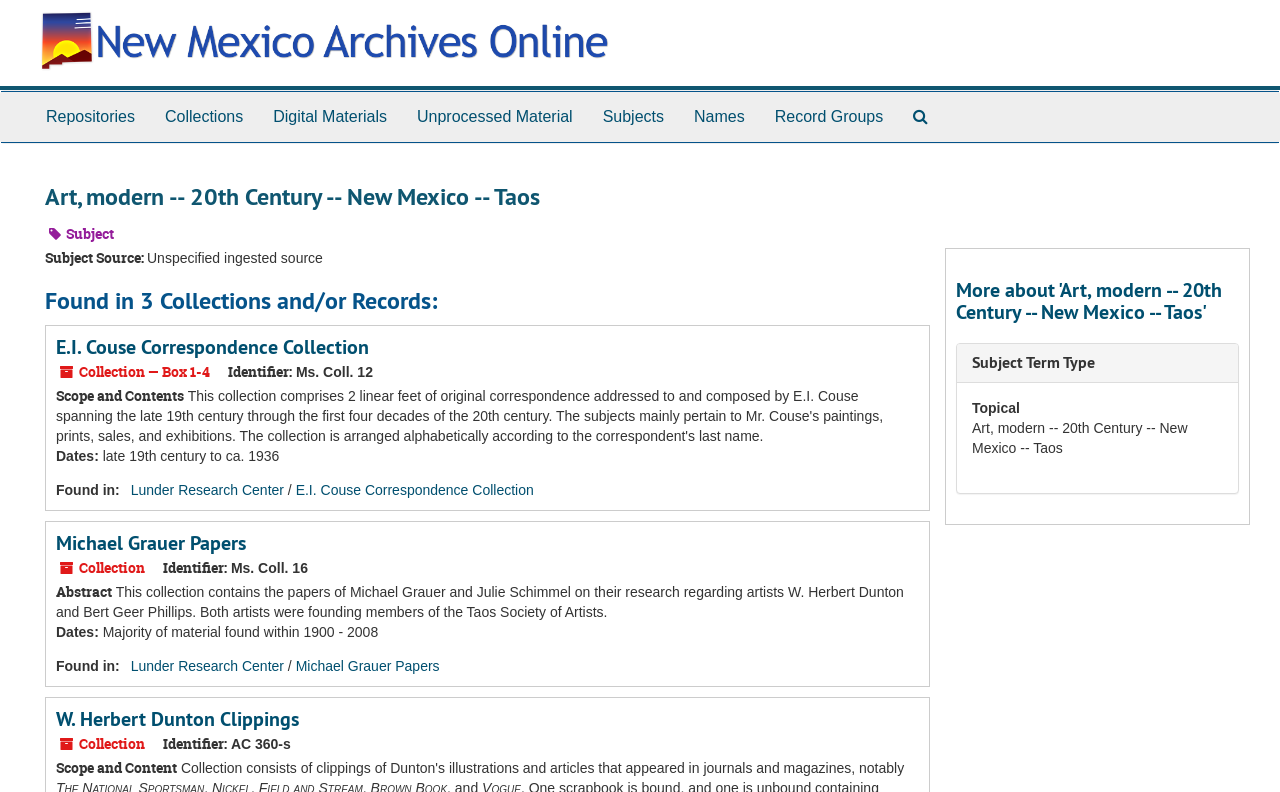Create an elaborate caption for the webpage.

This webpage is about "Art, modern -- 20th Century -- New Mexico -- Taos" and appears to be an archive or collection of related materials. At the top, there is a link to "Back to NM Archives Online" accompanied by an image. Below this, there is a top-level navigation menu with seven links: "Repositories", "Collections", "Digital Materials", "Unprocessed Material", "Subjects", "Names", and "Record Groups", followed by a "Search The Archives" link.

The main content of the page is divided into three sections, each with a heading indicating the collection or record group. The first section is about the "E.I. Couse Correspondence Collection", which includes a link to the collection, a description of the collection, and information about the dates and scope of the materials. The second section is about the "Michael Grauer Papers", which also includes a link to the collection, a description, and information about the dates and scope. The third section is about the "W. Herbert Dunton Clippings", with similar information and links.

On the right side of the page, there is a section with a heading "More about 'Art, modern -- 20th Century -- New Mexico -- Taos'", which includes a link to "Subject Term Type" and a description list with a term "Topical" and a detail "Art, modern -- 20th Century -- New Mexico -- Taos".